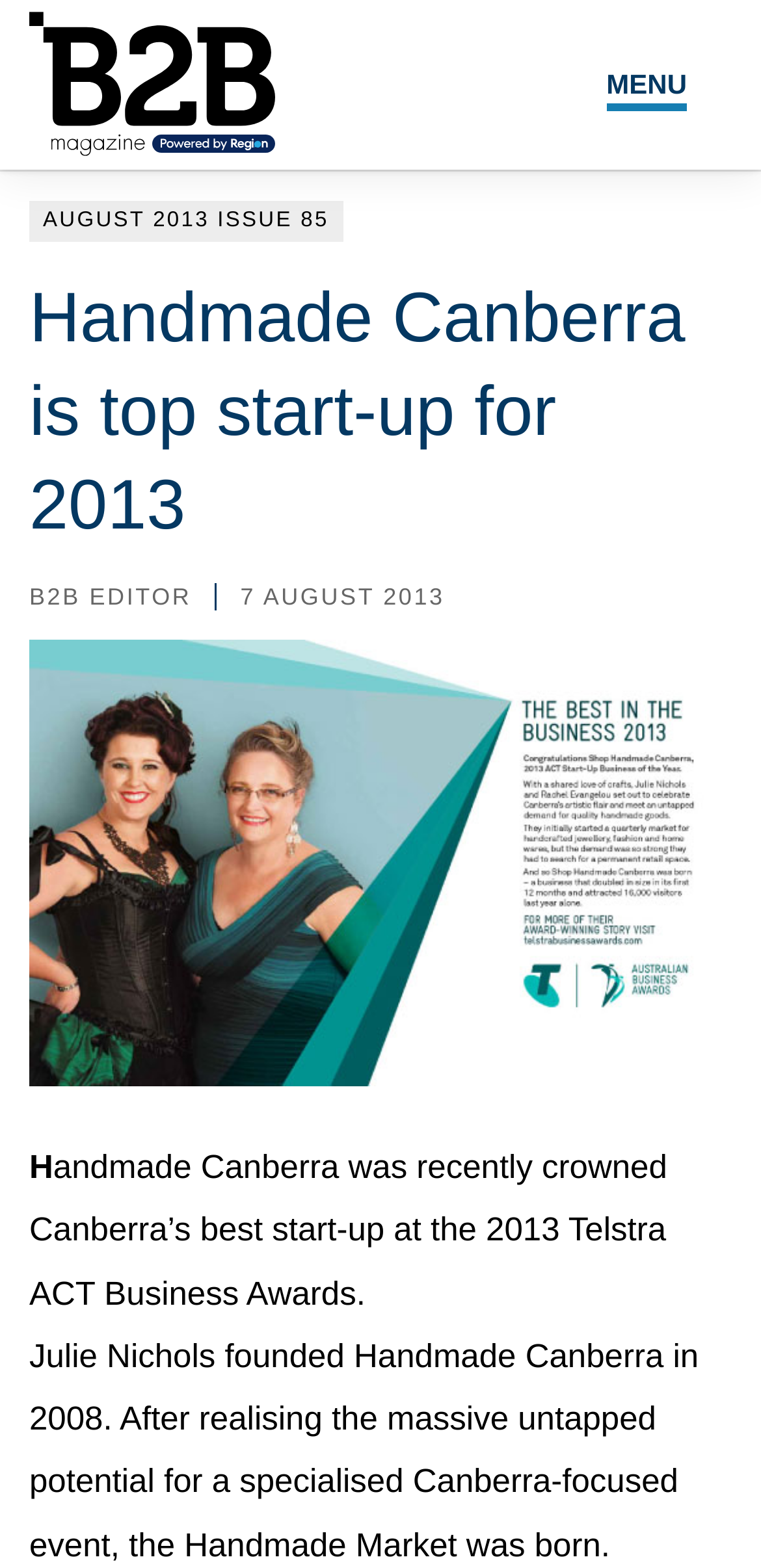Determine the bounding box coordinates of the clickable region to carry out the instruction: "Scroll to the top of the page".

[0.843, 0.772, 1.0, 0.813]